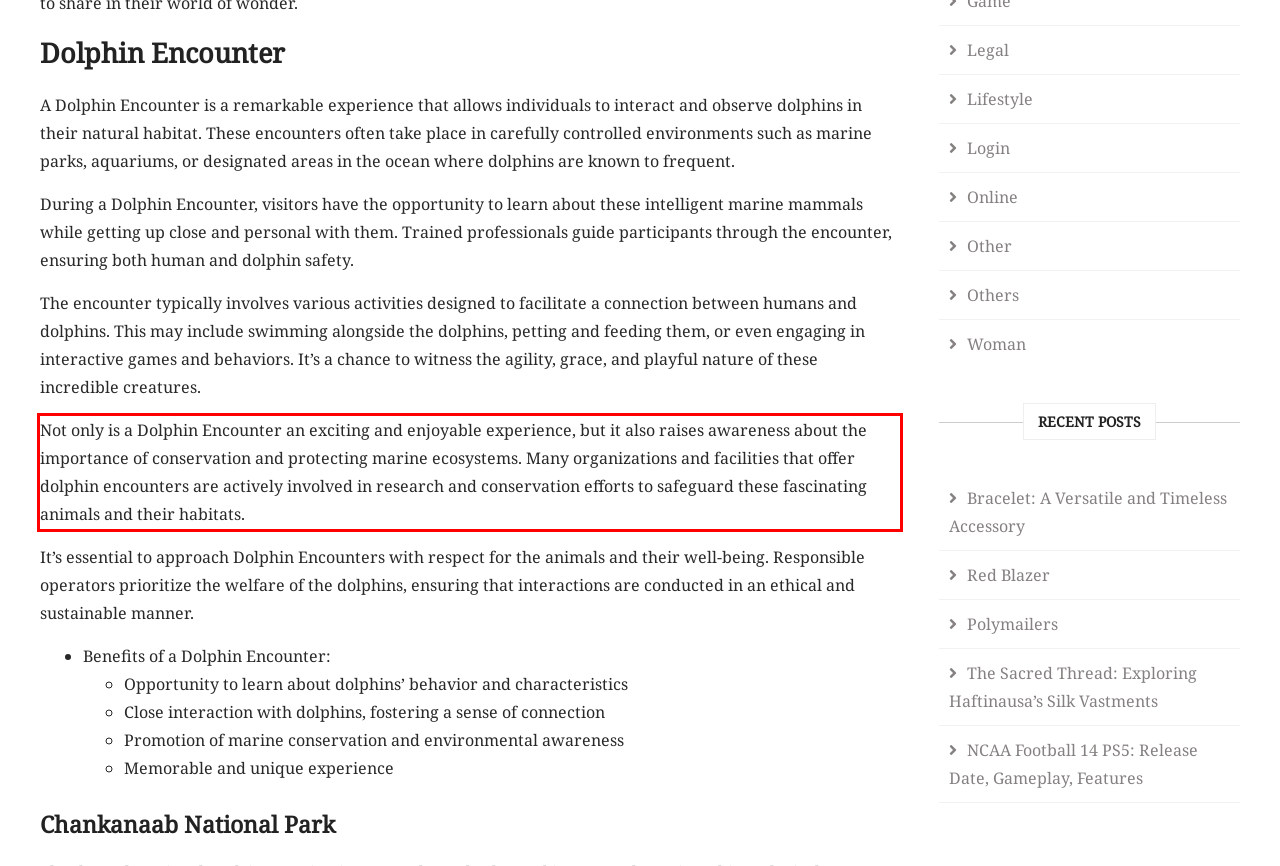Please examine the webpage screenshot containing a red bounding box and use OCR to recognize and output the text inside the red bounding box.

Not only is a Dolphin Encounter an exciting and enjoyable experience, but it also raises awareness about the importance of conservation and protecting marine ecosystems. Many organizations and facilities that offer dolphin encounters are actively involved in research and conservation efforts to safeguard these fascinating animals and their habitats.